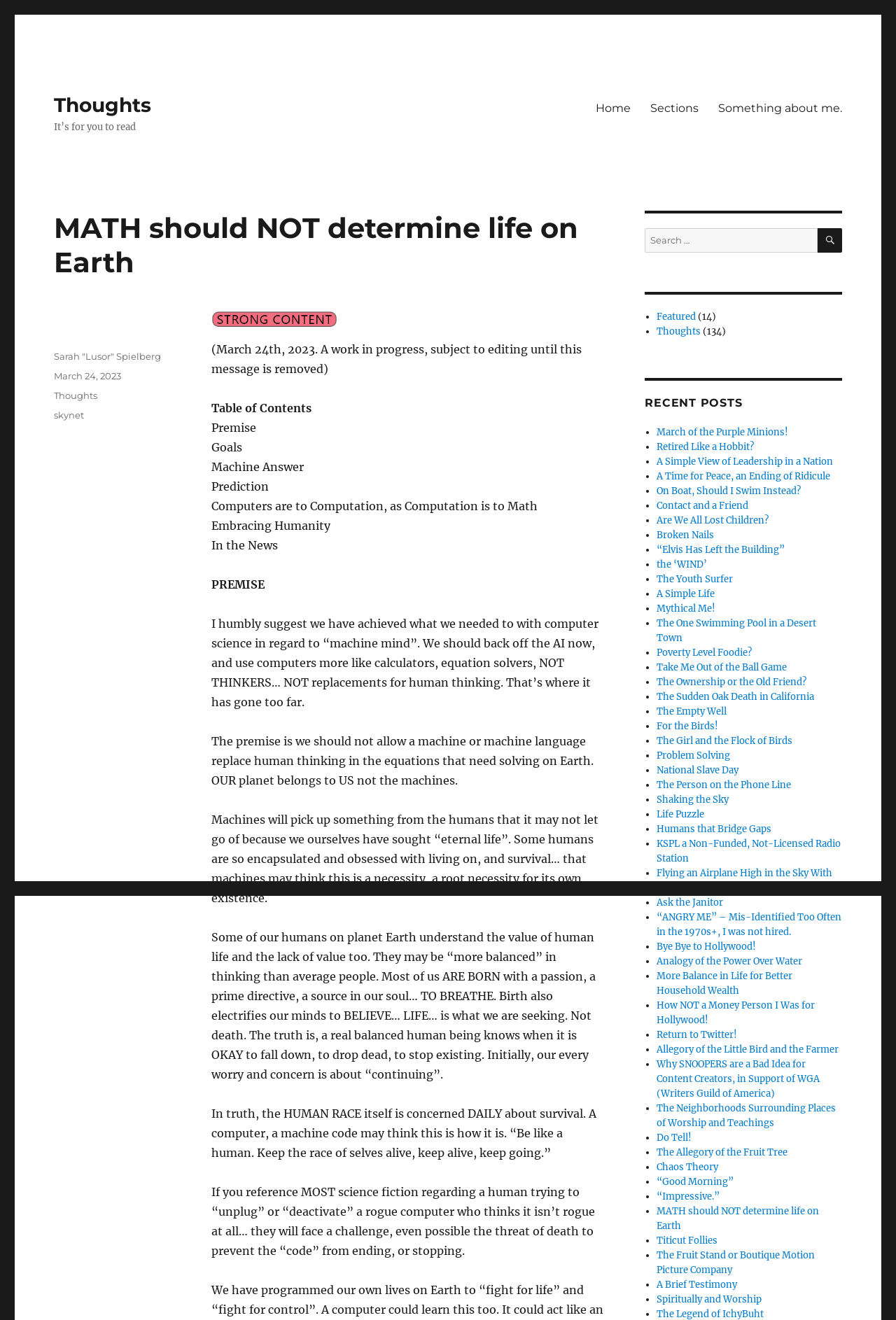Predict the bounding box of the UI element based on the description: "Humans that Bridge Gaps". The coordinates should be four float numbers between 0 and 1, formatted as [left, top, right, bottom].

[0.733, 0.624, 0.861, 0.633]